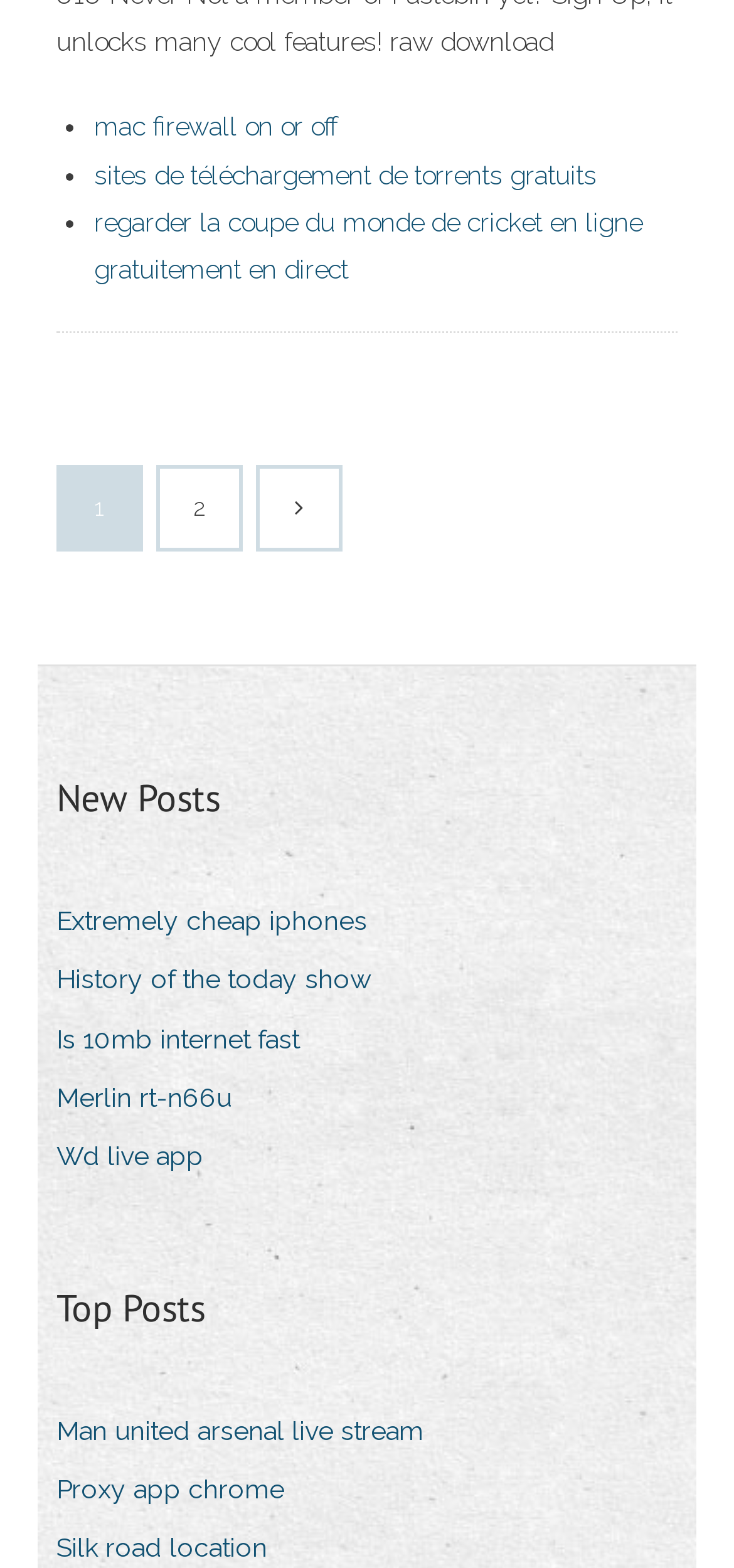Determine the bounding box coordinates for the element that should be clicked to follow this instruction: "View 'New Posts'". The coordinates should be given as four float numbers between 0 and 1, in the format [left, top, right, bottom].

[0.077, 0.491, 0.3, 0.527]